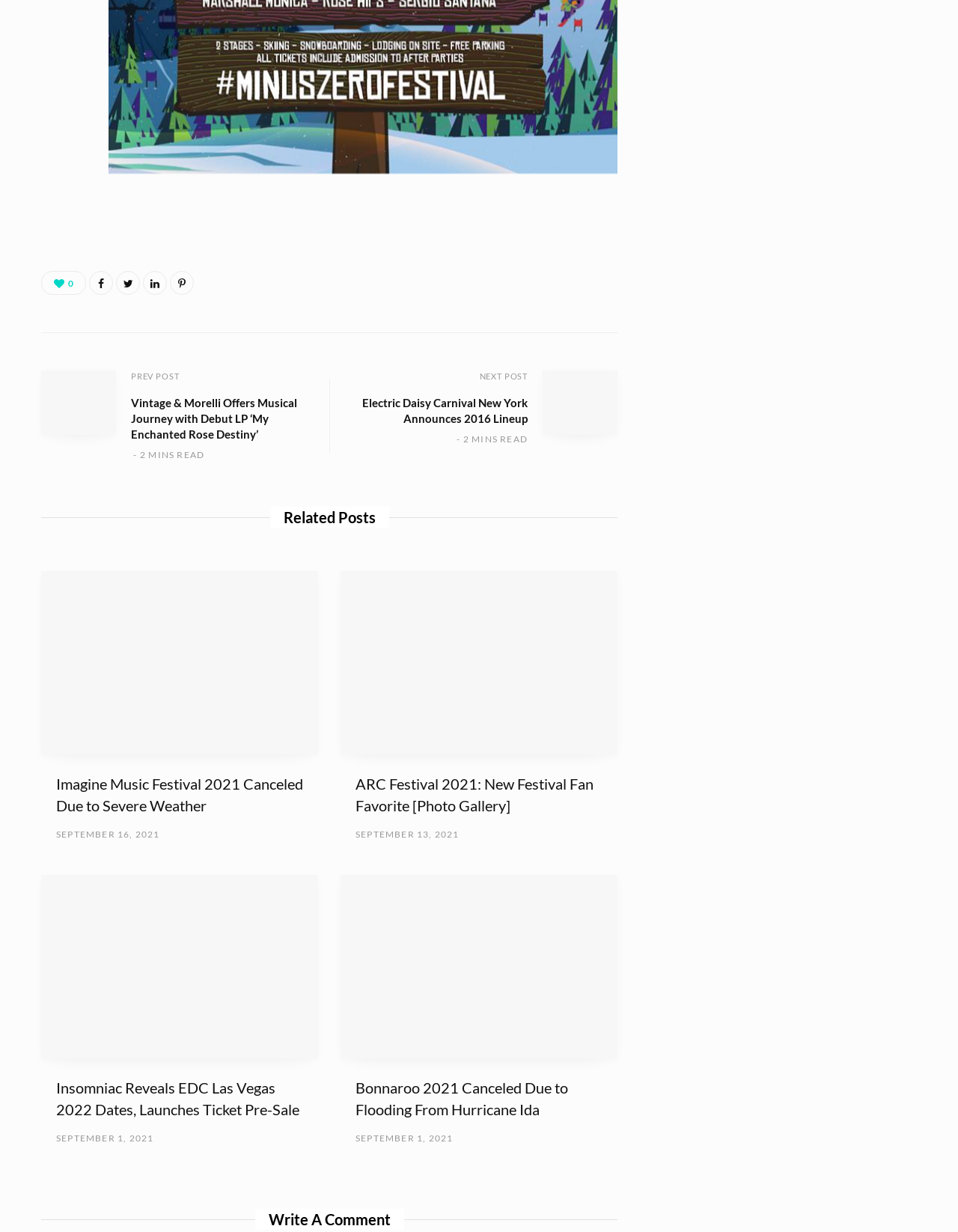Kindly determine the bounding box coordinates for the area that needs to be clicked to execute this instruction: "Click on the 'NEXT POST' button".

[0.5, 0.301, 0.551, 0.309]